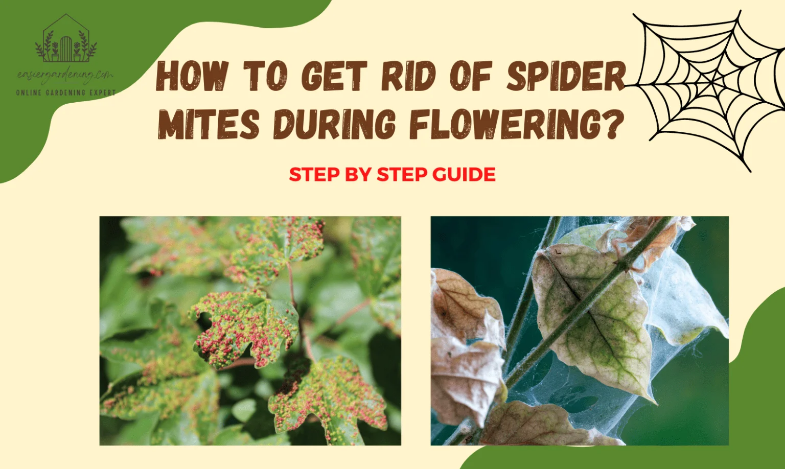Give an in-depth description of what is happening in the image.

The image presents an informative guide titled "How to Get Rid of Spider Mites During Flowering?" prominently displayed at the top. The layout features two contrasting sections: on the left, vibrant green leaves affected by spider mites, depicting red and yellow spots that indicate infestation, and on the right, images of wilted leaves covered in silk webs, illustrating the damage caused by these pests. Below the title, the phrase "Step by Step Guide" is emphasized, highlighting the instructional nature of the content. The background is a soft cream color, enhancing the visual appeal and readability. A subtle spider web graphic is included in the upper right corner, reinforcing the theme of pest control in gardening. This visual effectively conveys essential information for gardeners seeking to protect their plants during the flowering phase from common pests like spider mites.